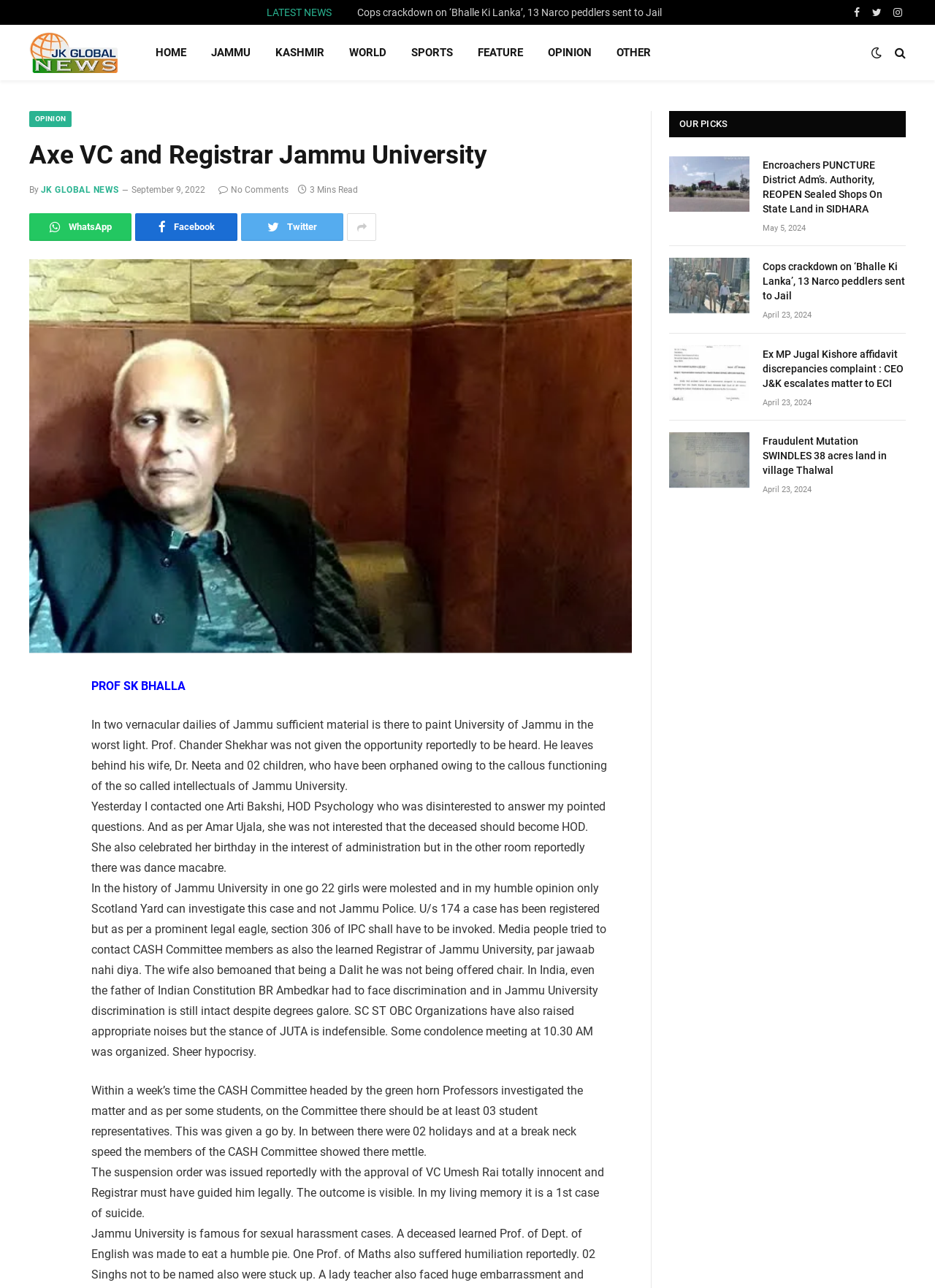Find and indicate the bounding box coordinates of the region you should select to follow the given instruction: "Share the article on Facebook".

[0.145, 0.166, 0.254, 0.187]